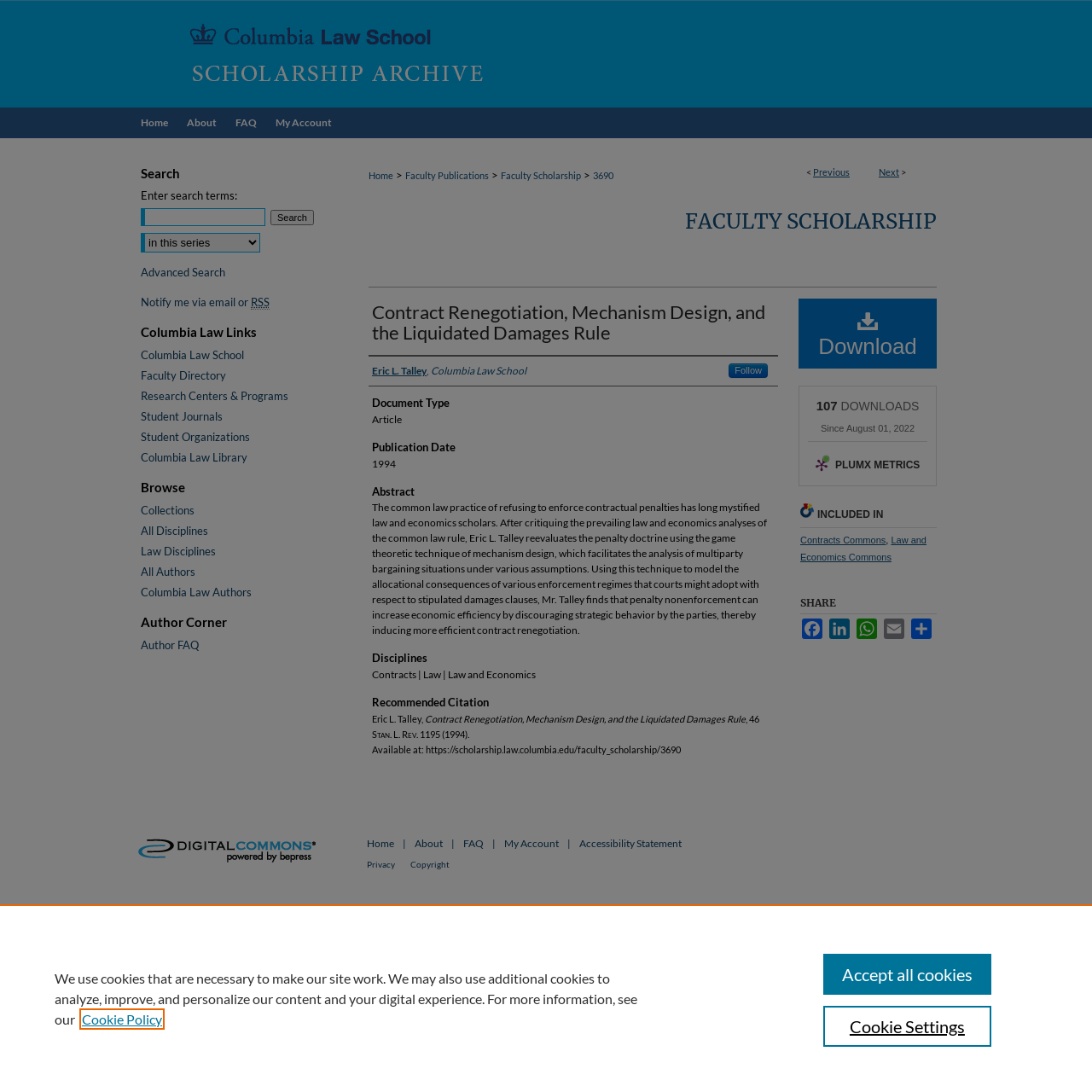Extract the bounding box coordinates for the UI element described as: "ta@reach.edu".

None